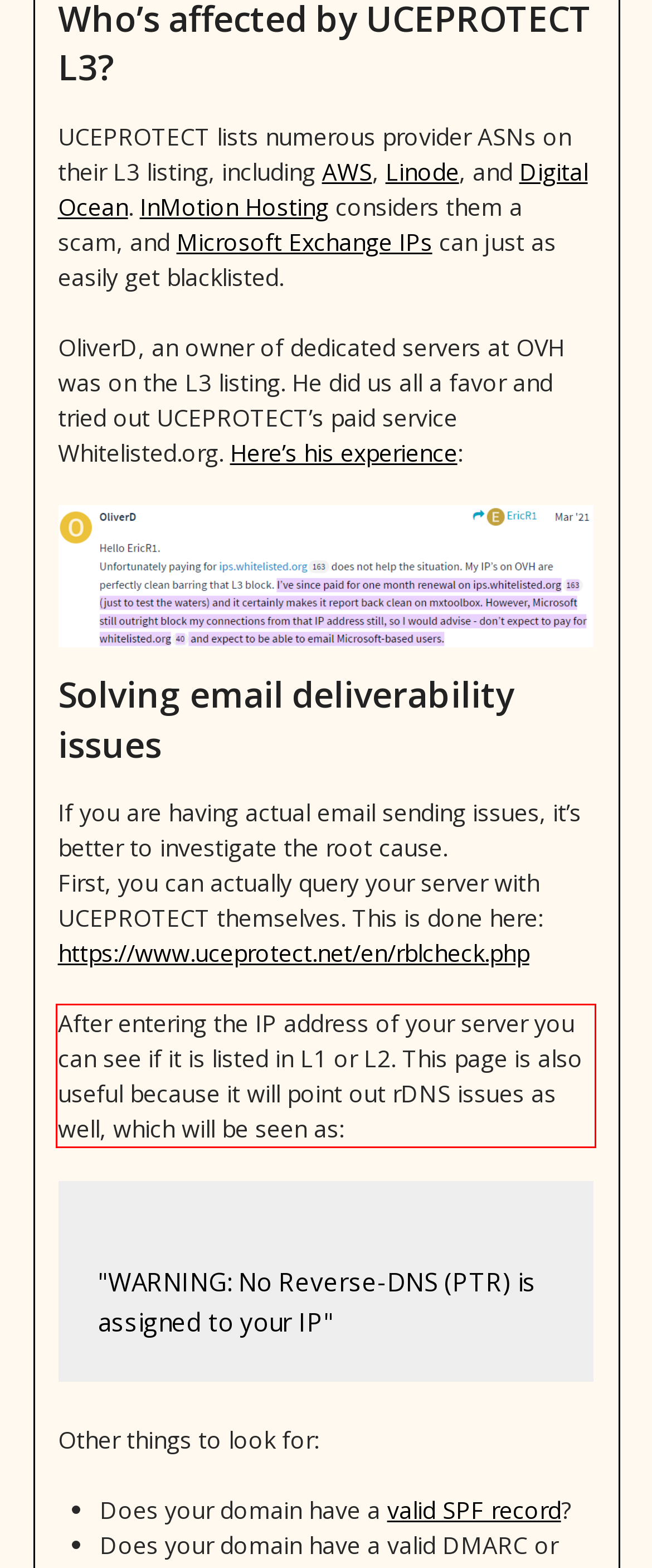You have a screenshot with a red rectangle around a UI element. Recognize and extract the text within this red bounding box using OCR.

After entering the IP address of your server you can see if it is listed in L1 or L2. This page is also useful because it will point out rDNS issues as well, which will be seen as: